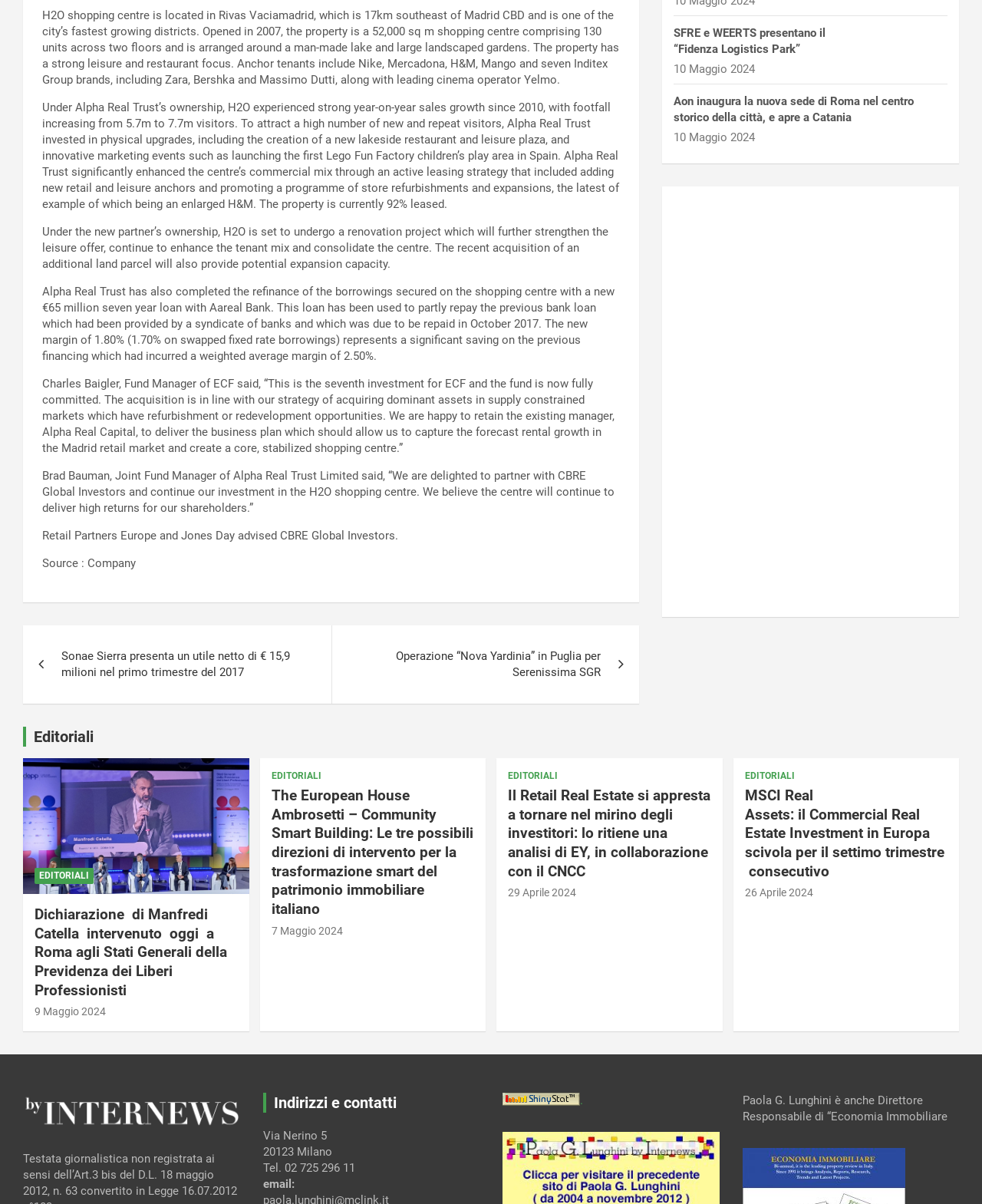Please provide a comprehensive answer to the question based on the screenshot: What is the current lease percentage of H2O shopping centre?

The text mentions, 'The property is currently 92% leased.'